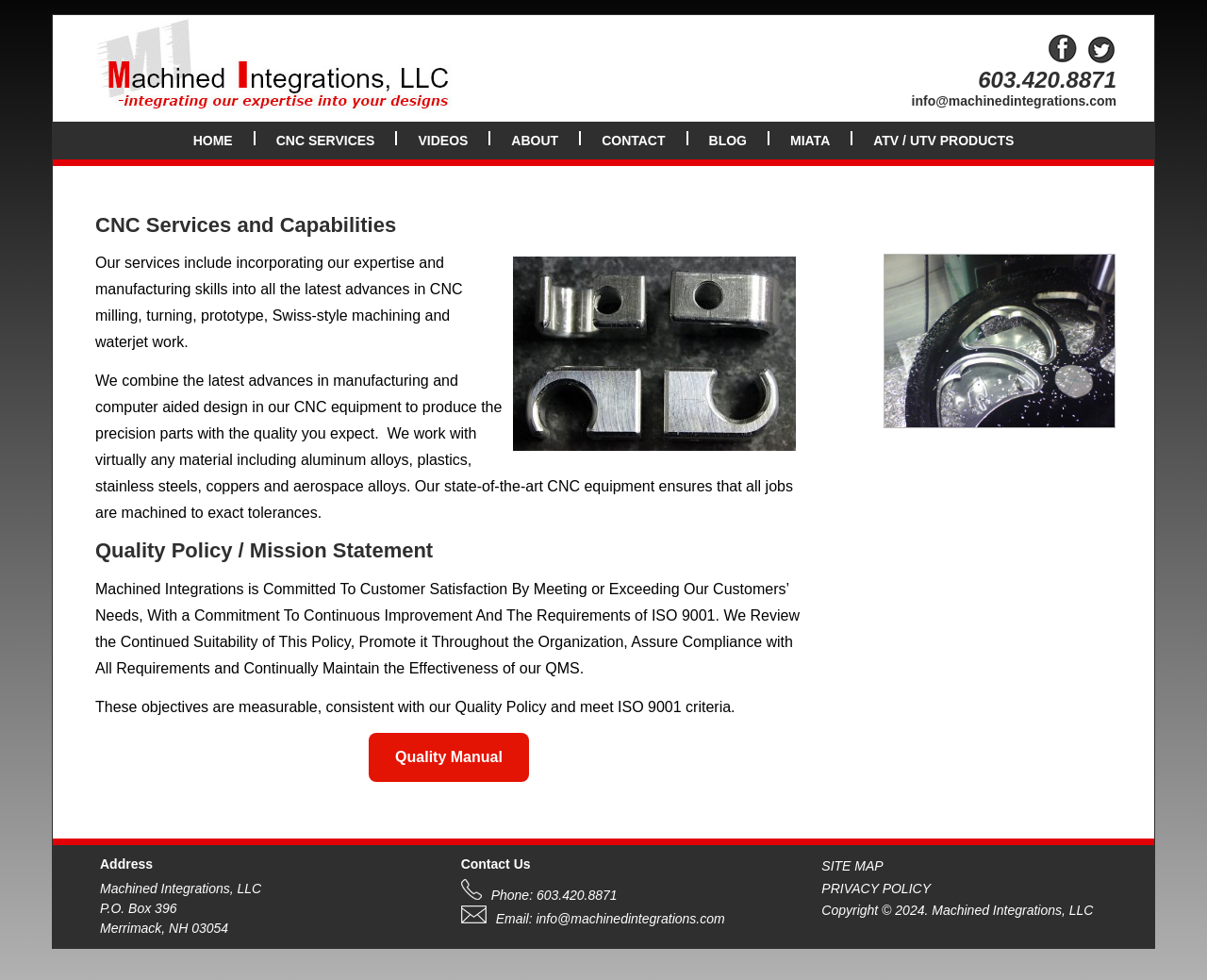Generate a comprehensive description of the webpage.

The webpage is about CNC Services and Capabilities offered by Machined Integrations, LLC. At the top, there is a logo image on the left and a navigation menu with links to HOME, CNC SERVICES, VIDEOS, ABOUT, CONTACT, BLOG, MIATA, and ATV / UTV PRODUCTS on the right. Below the navigation menu, there is a phone number and an email address.

The main content is divided into two sections. On the left, there is an article section that takes up most of the page. It starts with a heading "CNC Services and Capabilities" followed by a paragraph describing the services offered, which include CNC milling, turning, prototype, Swiss-style machining, and waterjet work. The article continues with another paragraph explaining the quality of the precision parts produced and the materials used. 

Further down, there is a heading "Quality Policy / Mission Statement" followed by a long paragraph describing the company's commitment to customer satisfaction and continuous improvement. The article concludes with another paragraph about the objectives of the quality policy.

On the right side of the article, there is a large image that takes up about half of the page's height. At the bottom of the page, there is a footer section with three columns. The left column contains the company's address, the middle column has contact information, and the right column has links to SITE MAP, PRIVACY POLICY, and a copyright notice.